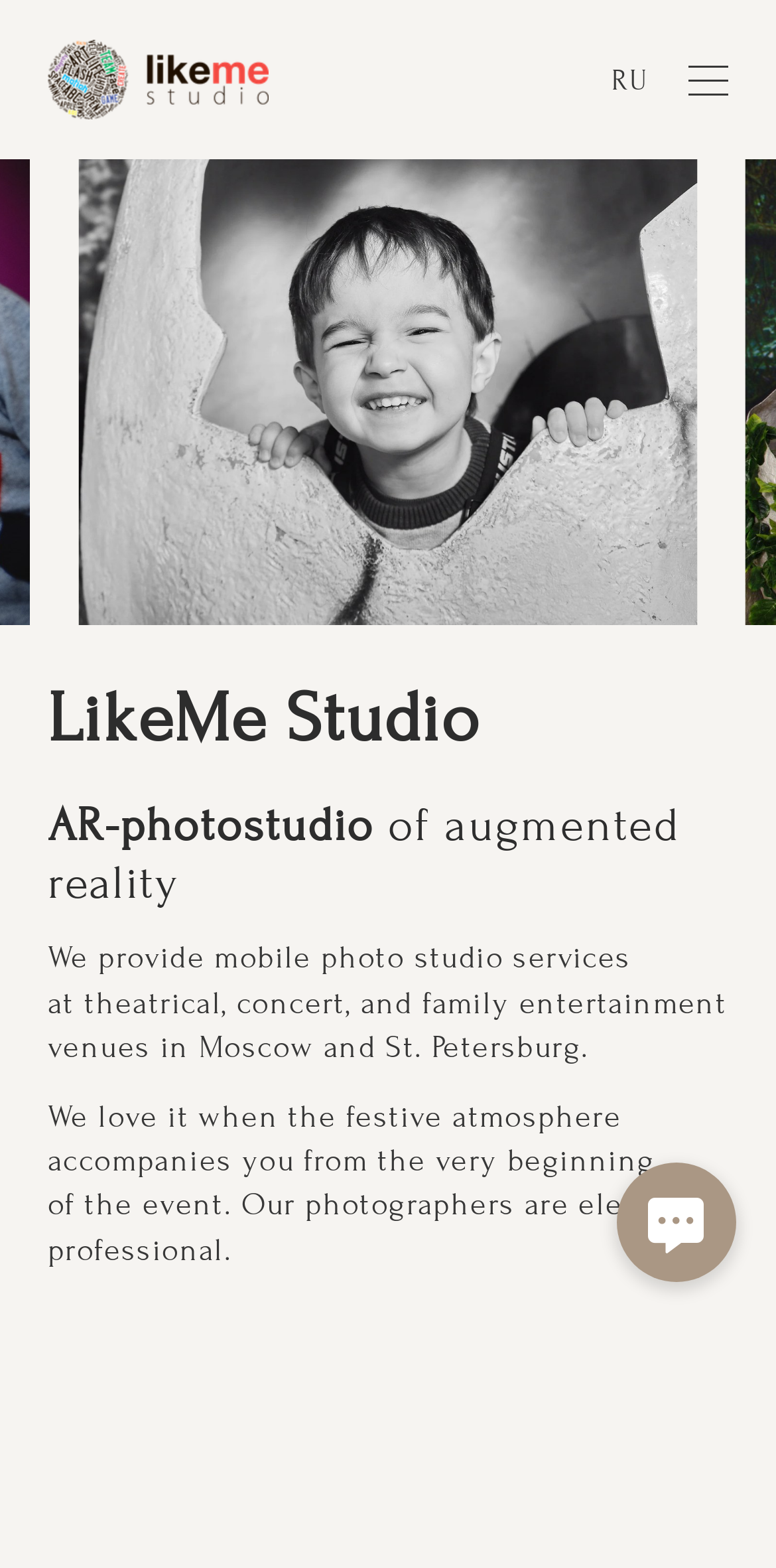Please provide a comprehensive response to the question below by analyzing the image: 
What cities does the studio operate in?

The text on the page mentions that the studio provides services in Moscow and Saint Petersburg, which are two cities in Russia. This information can be found in the static text element that describes the studio's services.